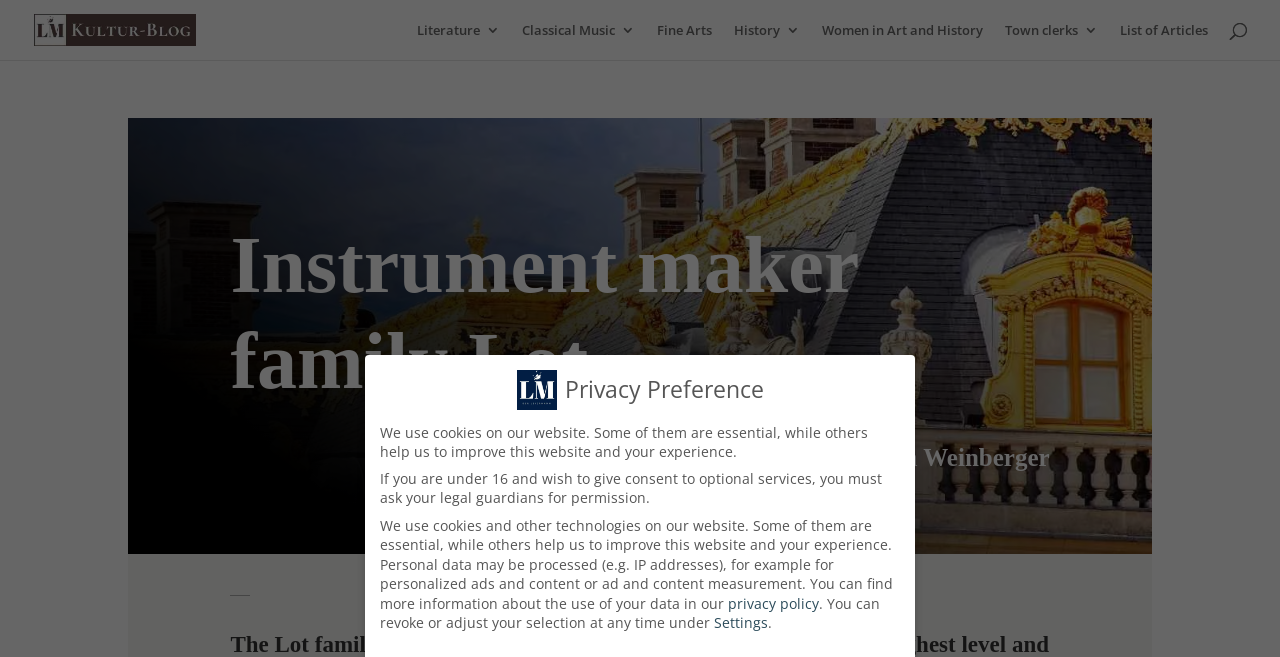Locate the bounding box of the UI element described by: "about" in the given webpage screenshot.

None